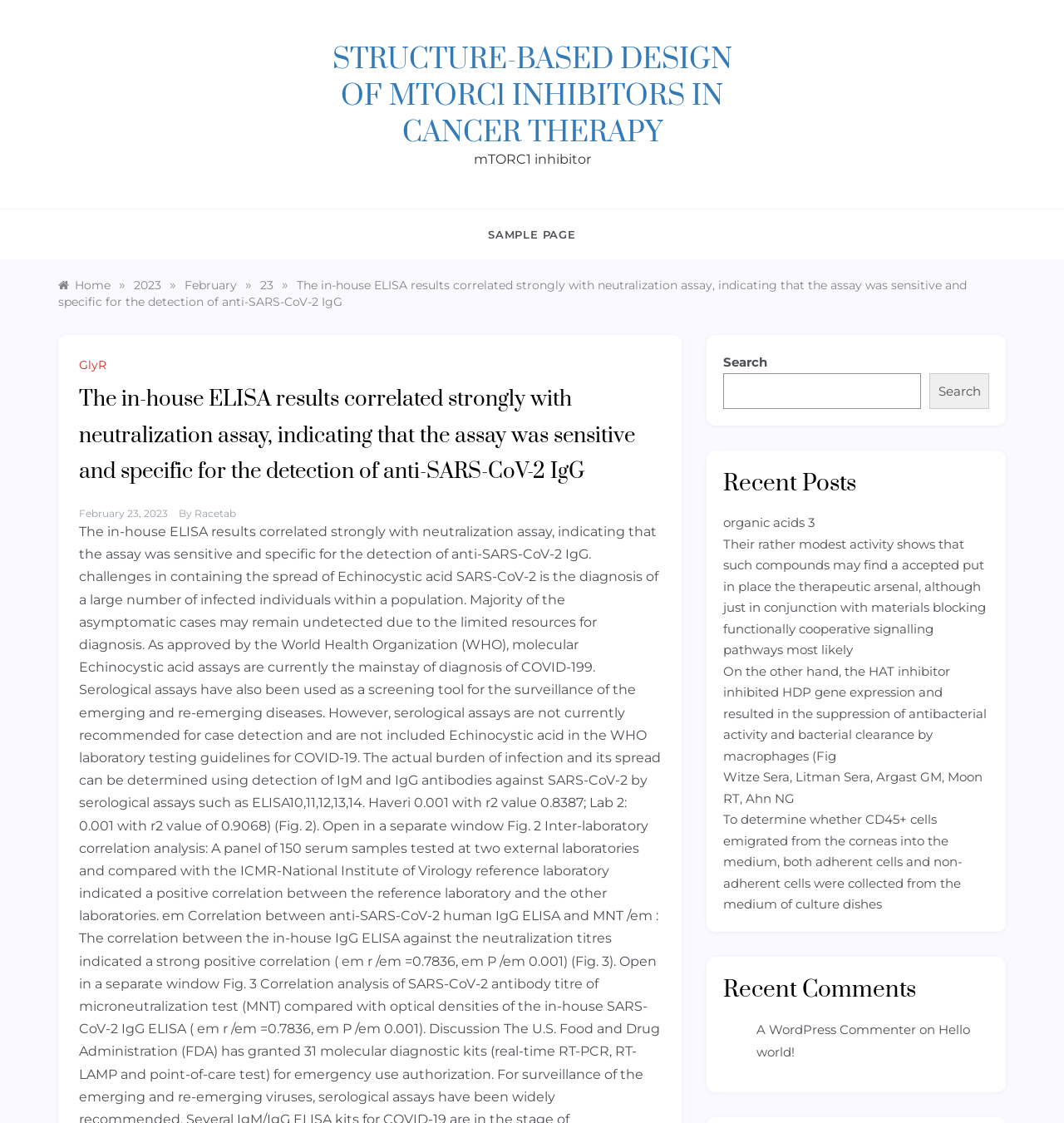Who wrote the latest comment?
Please use the image to provide a one-word or short phrase answer.

A WordPress Commenter